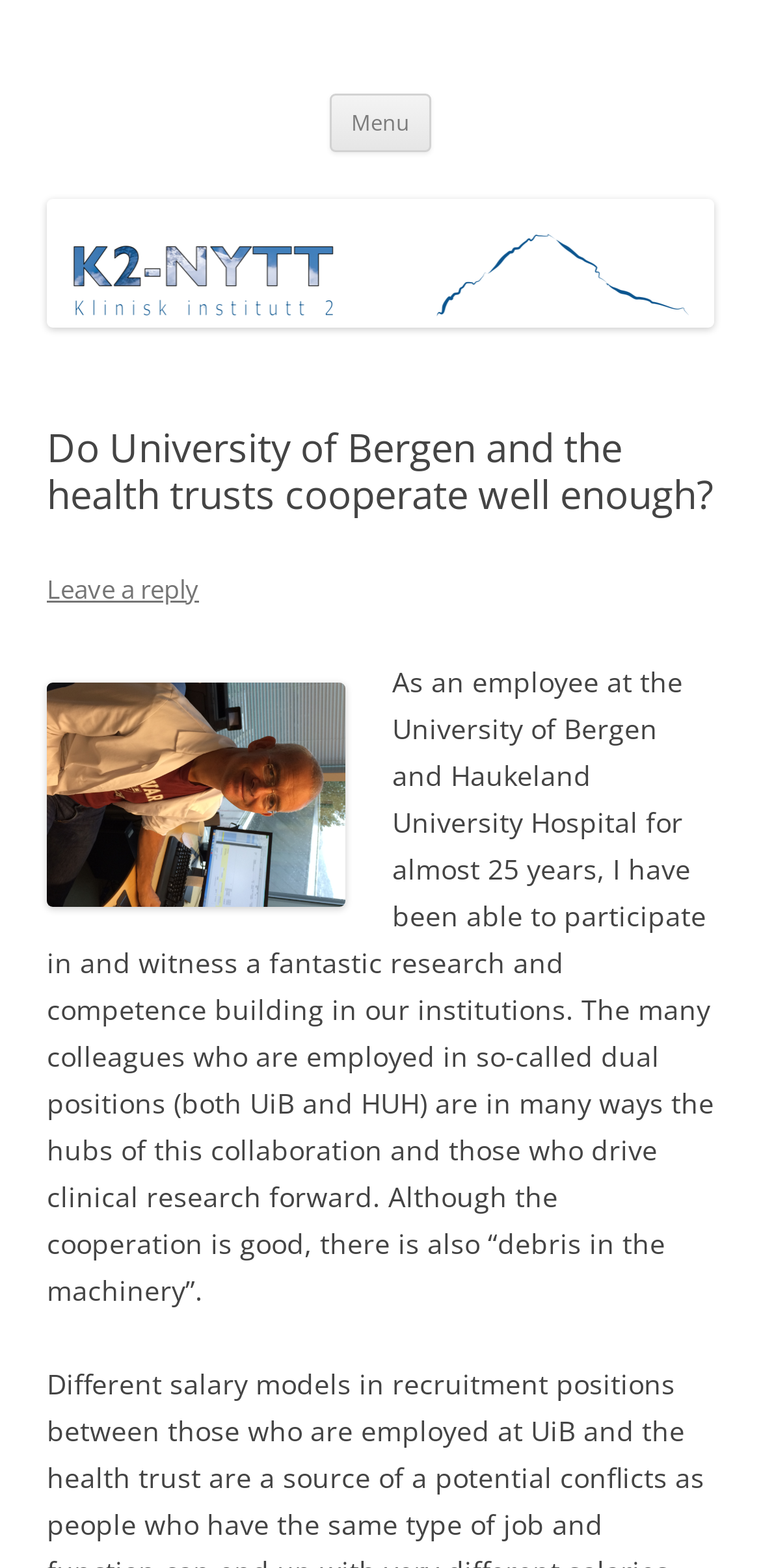Refer to the screenshot and give an in-depth answer to this question: What is the tone of the author's statement about the cooperation?

The question asks for the tone of the author's statement about the cooperation. By analyzing the text, I found that the author's tone is positive, as they mention the fantastic research and competence building, but also critical, as they mention 'debris in the machinery', implying that there are some issues with the cooperation.